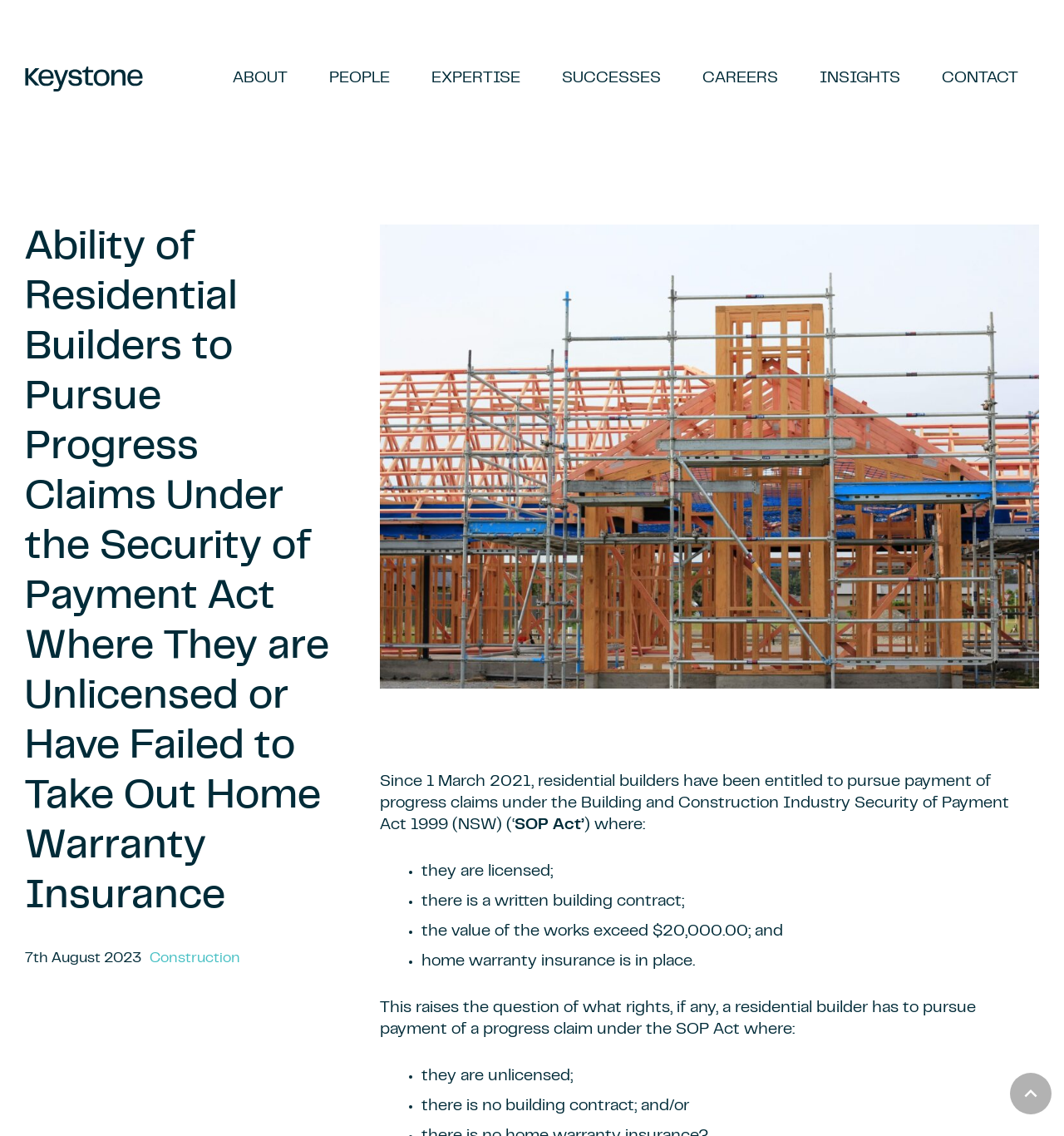Generate a comprehensive description of the webpage.

The webpage appears to be a blog post or article from Keystone, a law firm, discussing the ability of residential builders to pursue progress claims under the Security of Payment Act. 

At the top left of the page, there is a Keystone logo, followed by a navigation menu with links to "ABOUT", "PEOPLE", "EXPERTISE", "SUCCESSES", "CAREERS", "INSIGHTS", and "CONTACT". 

Below the navigation menu, there is a heading that matches the title of the webpage, "Ability of Residential Builders to Pursue Progress Claims Under the Security of Payment Act Where They are Unlicensed or Have Failed to Take Out Home Warranty Insurance". 

To the right of the heading, there is a timestamp indicating that the article was published on "7th August 2023". 

The main content of the article is divided into paragraphs and lists. The article begins by explaining that since 1 March 2021, residential builders have been entitled to pursue payment of progress claims under the Building and Construction Industry Security of Payment Act 1999 (NSW) in certain circumstances. 

These circumstances are listed as four bullet points, including being licensed, having a written building contract, the value of the works exceeding $20,000.00, and having home warranty insurance in place. 

The article then raises the question of what rights a residential builder has to pursue payment of a progress claim under the SOP Act in situations where they are unlicensed, there is no building contract, and/or home warranty insurance is not in place. 

These situations are also listed as three bullet points. 

At the bottom right of the page, there is a "Back to top" button with an upward arrow icon.